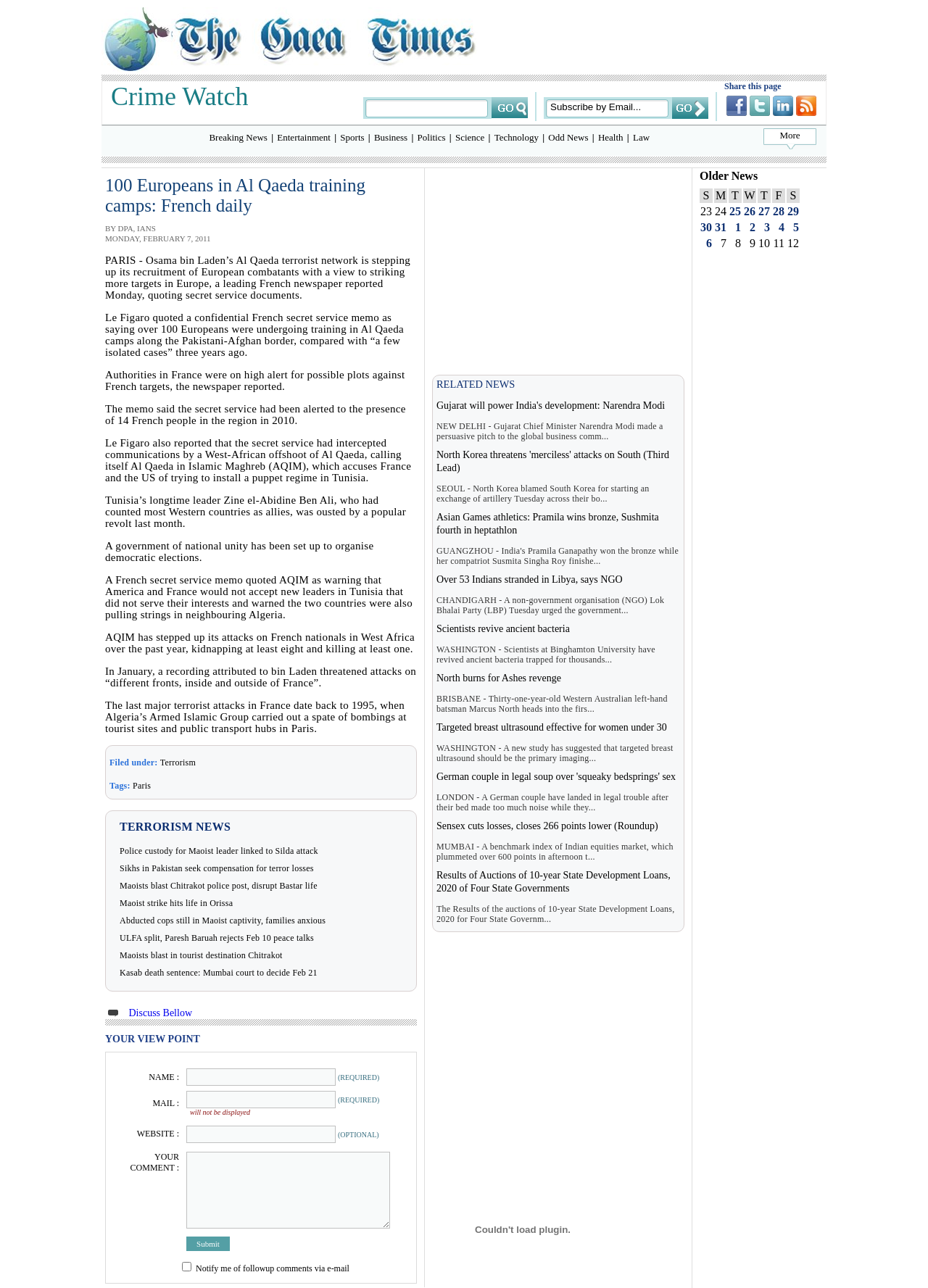Please answer the following question as detailed as possible based on the image: 
How many Europeans are in Al Qaeda training camps?

According to the article, Le Figaro quoted a confidential French secret service memo as saying over 100 Europeans were undergoing training in Al Qaeda camps along the Pakistani-Afghan border.